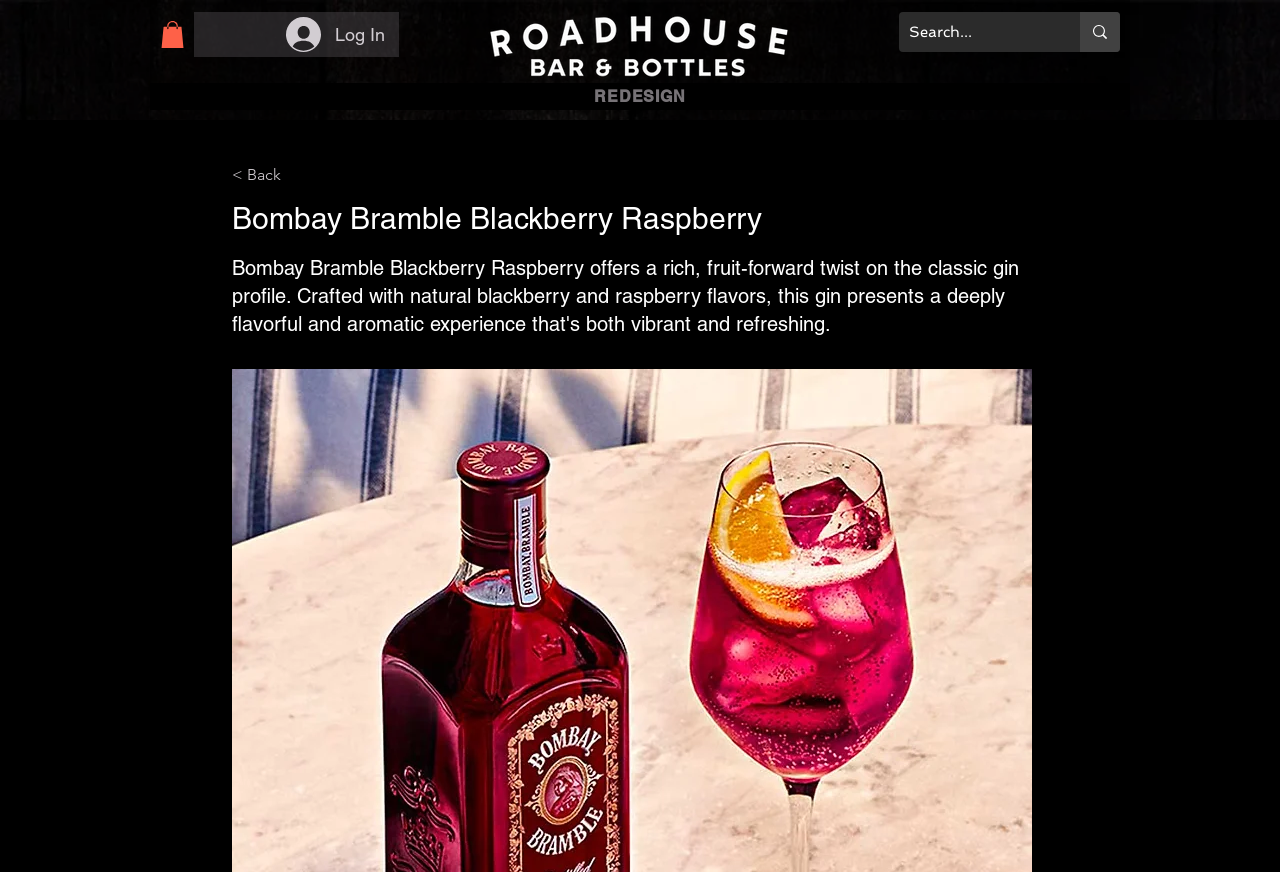Provide a brief response to the question using a single word or phrase: 
What is the navigation menu item?

Site